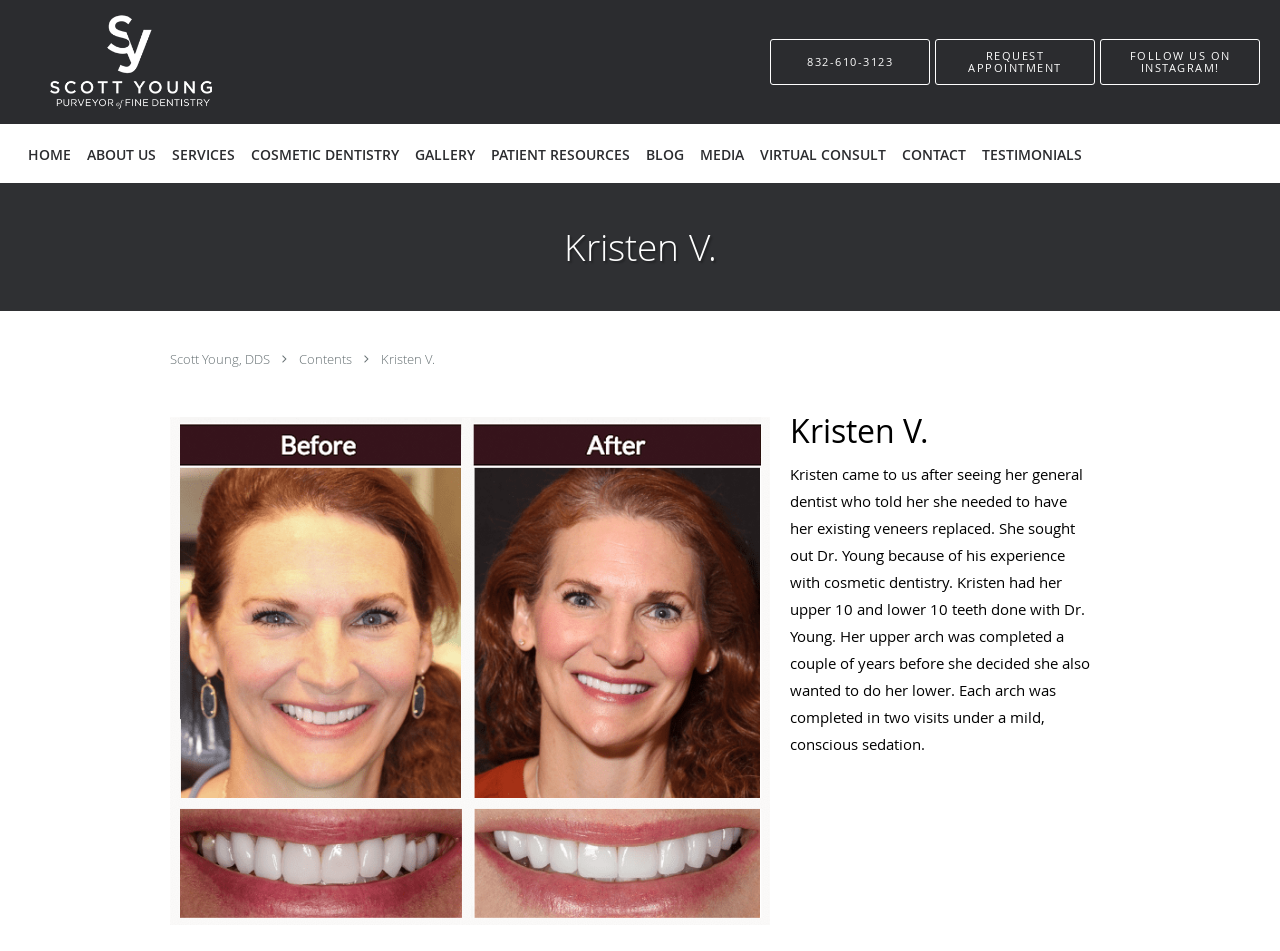Show the bounding box coordinates of the element that should be clicked to complete the task: "Learn about cosmetic dentistry".

[0.19, 0.131, 0.318, 0.192]